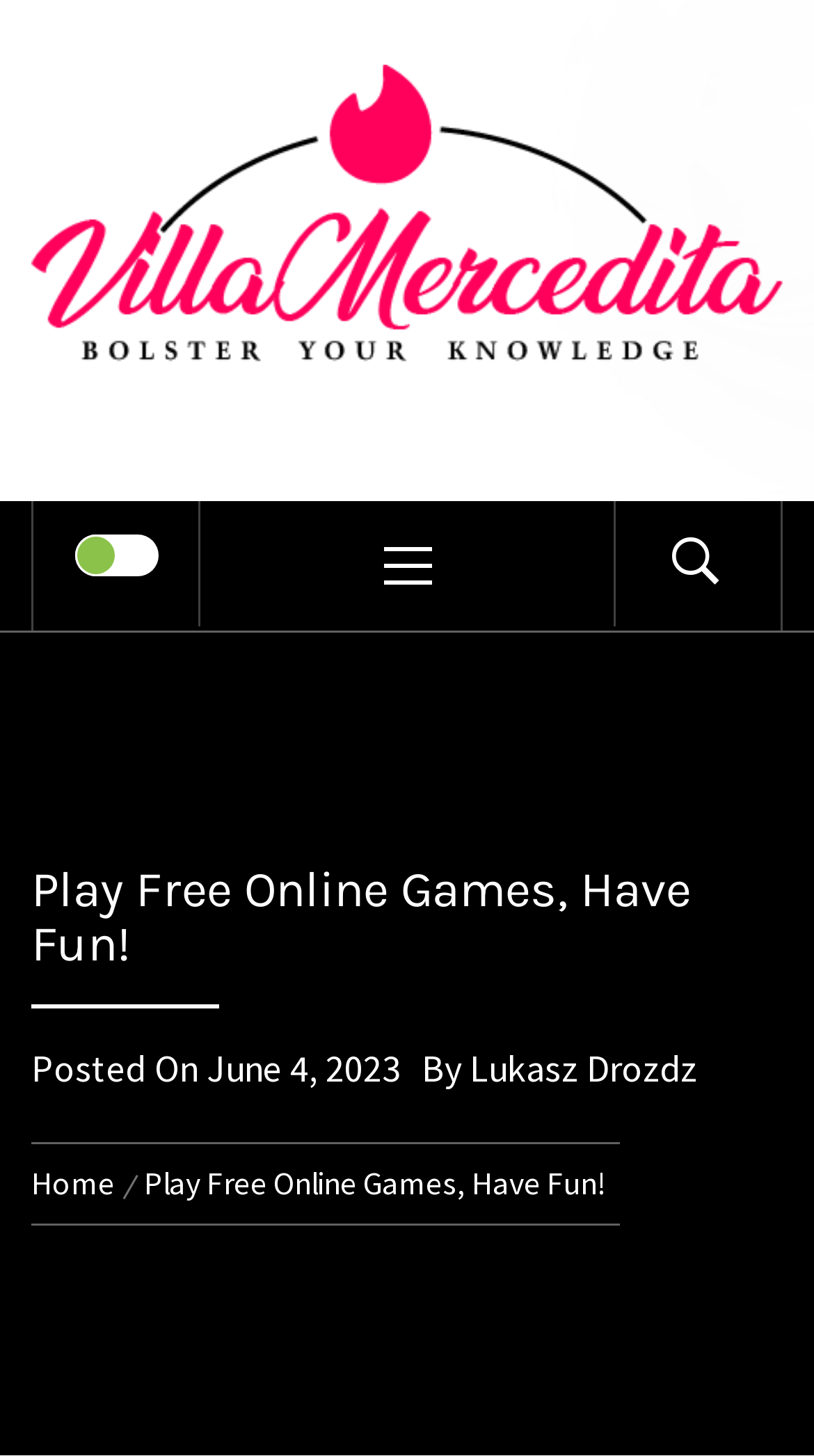Please identify the primary heading on the webpage and return its text.

Play Free Online Games, Have Fun!